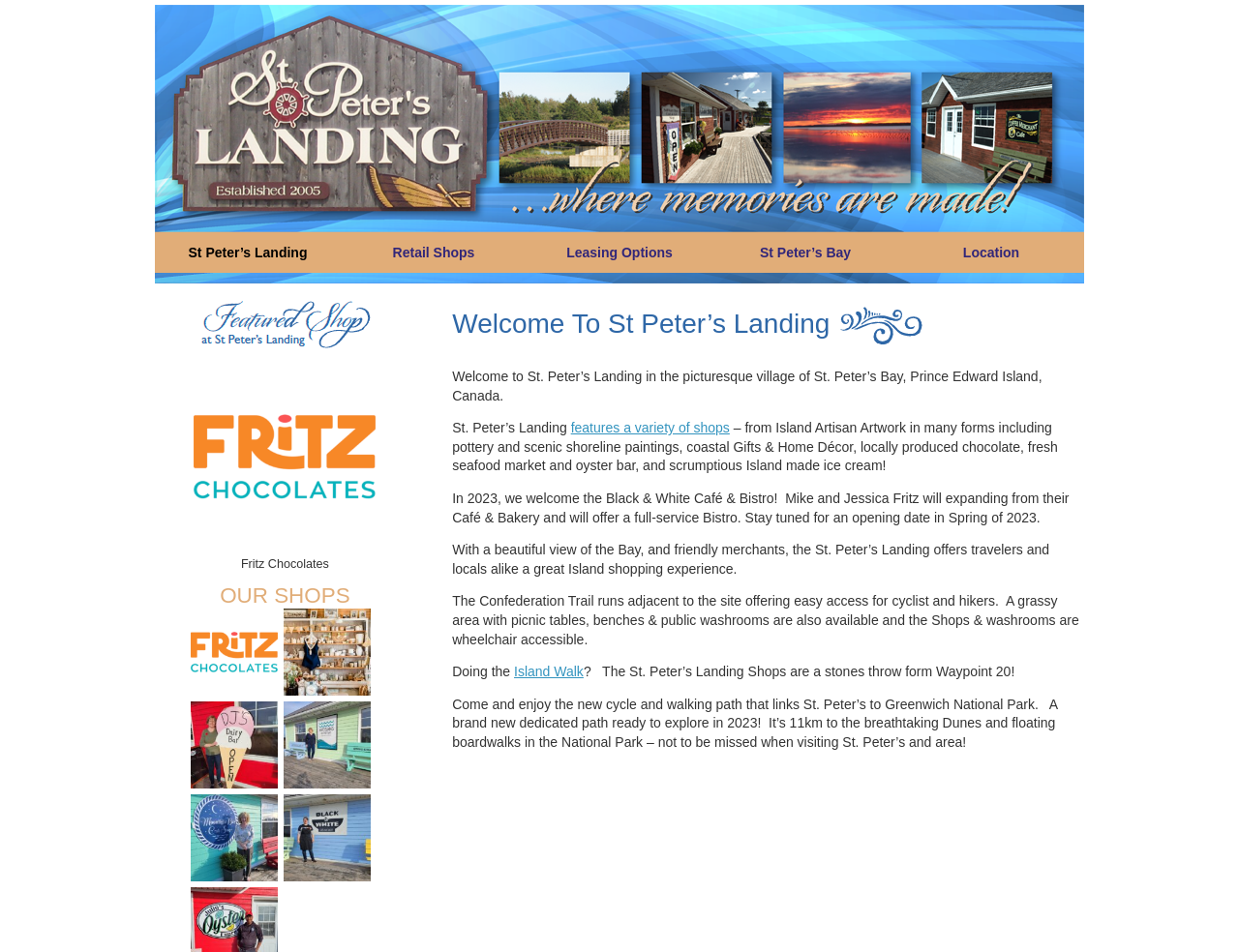Extract the bounding box coordinates of the UI element described by: "parent_node: Fritz Chocolates". The coordinates should include four float numbers ranging from 0 to 1, e.g., [left, top, right, bottom].

[0.154, 0.565, 0.306, 0.581]